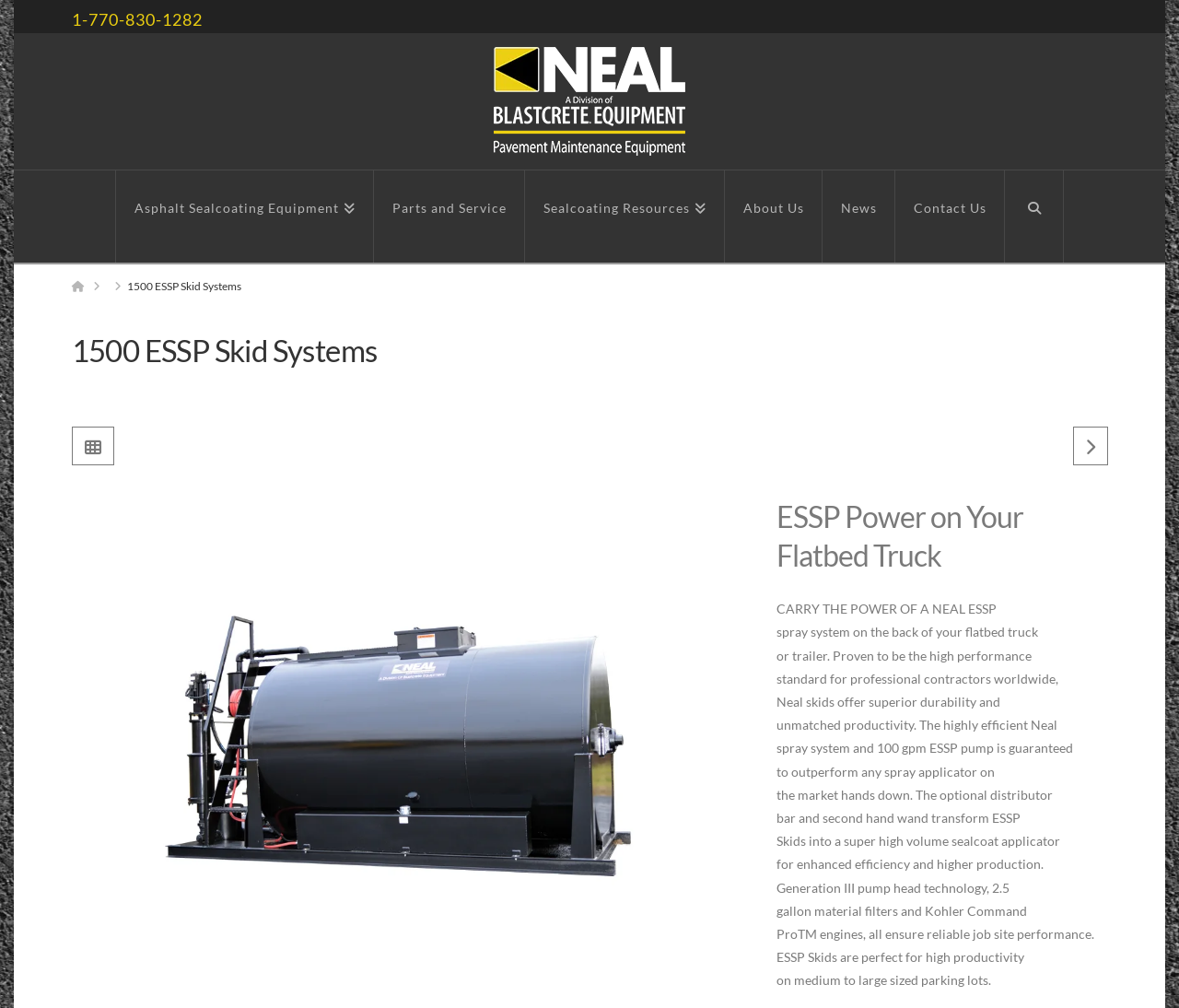What type of equipment is described?
Can you offer a detailed and complete answer to this question?

The type of equipment is obtained from the image description '1500 Sealcoat Application Equipment' with bounding box coordinates [0.061, 0.494, 0.631, 0.971], which is a prominent image on the webpage.